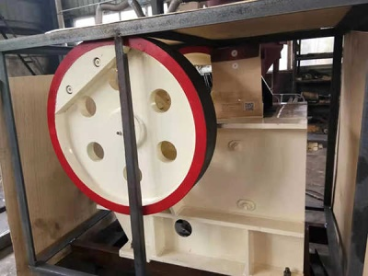What is the material of the framework?
Please give a well-detailed answer to the question.

The caption describes the framework as 'appears to be made of steel', suggesting that the material used to construct the framework is steel.